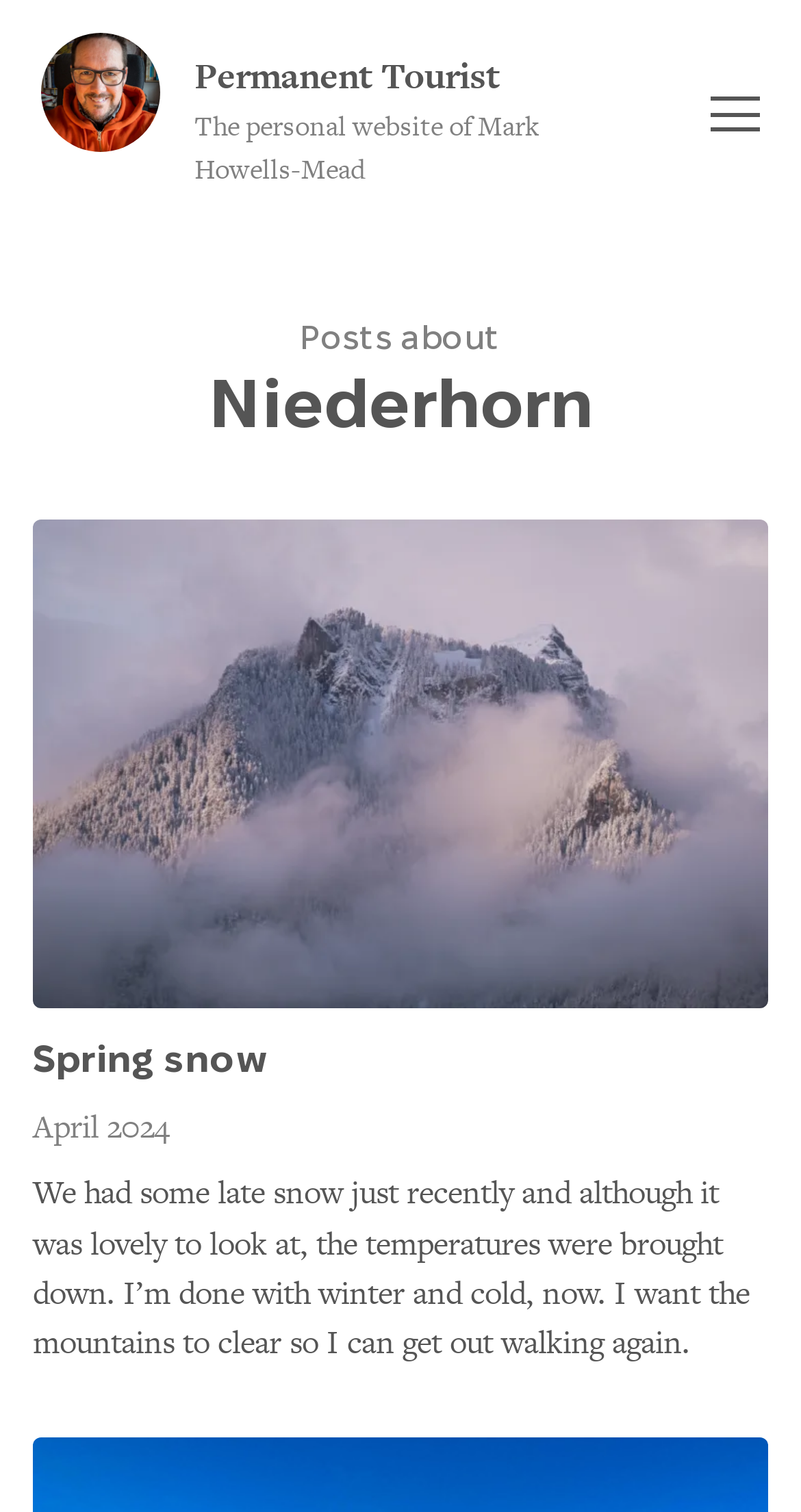What is the author's sentiment about winter?
Utilize the image to construct a detailed and well-explained answer.

The static text on the webpage says 'I’m done with winter and cold, now. I want the mountains to clear so I can get out walking again.', which indicates that the author is done with winter and wants to move on to better weather.